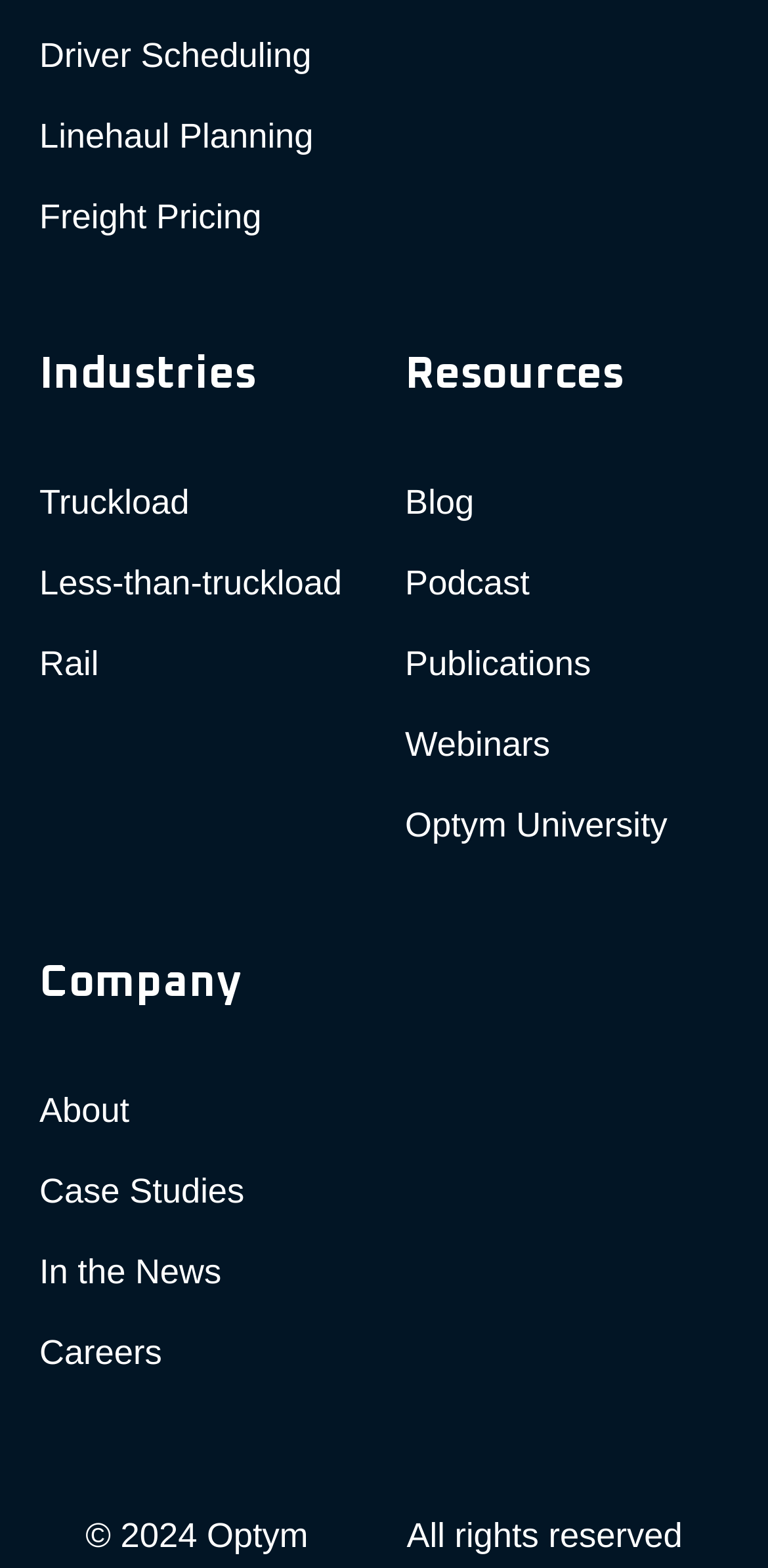Please determine the bounding box coordinates of the element to click in order to execute the following instruction: "Click the IT Brief Australia logo". The coordinates should be four float numbers between 0 and 1, specified as [left, top, right, bottom].

None